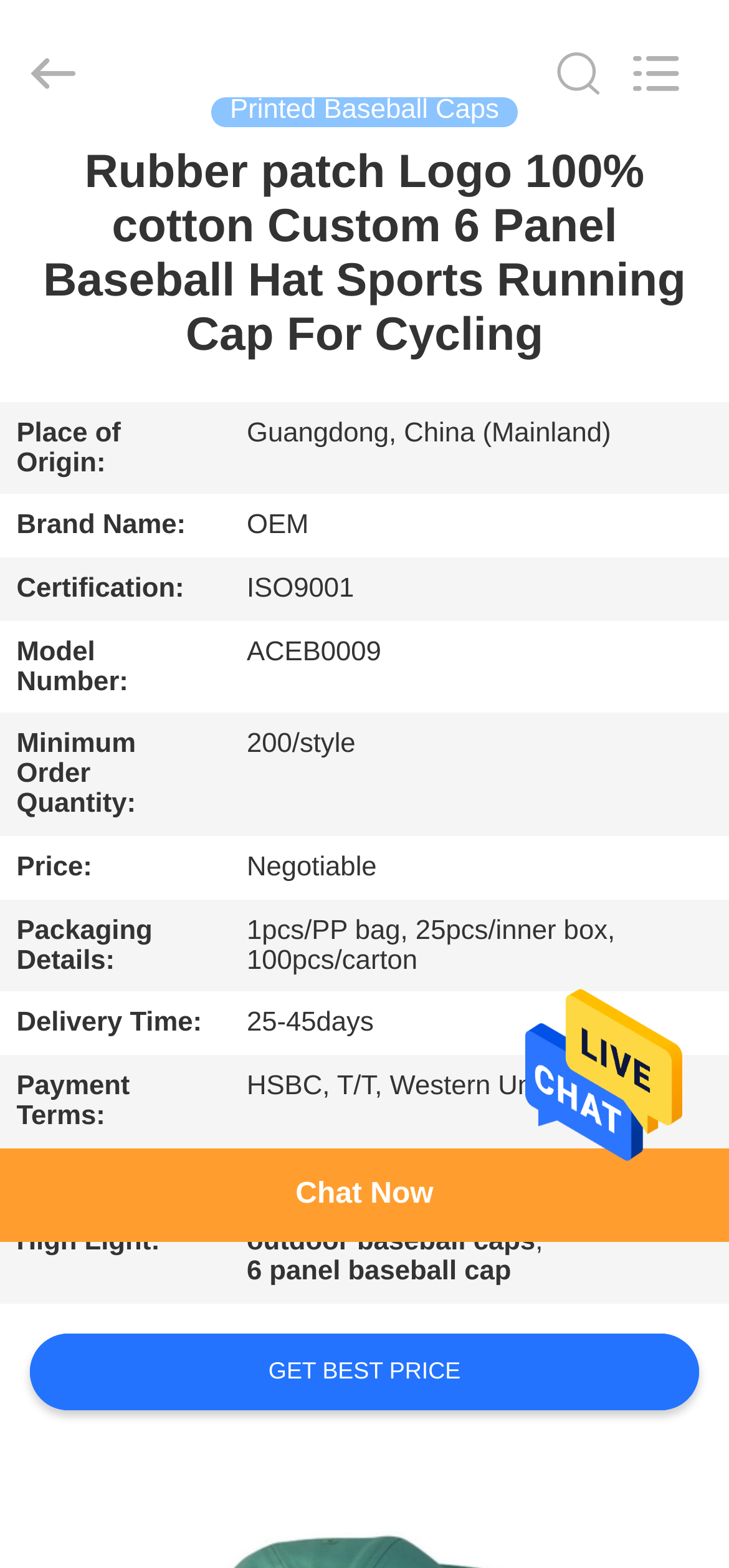What is the certification of the product?
Answer the question with a detailed explanation, including all necessary information.

The certification of the product can be found in the table section of the webpage, under the 'Certification:' row header, which is 'ISO9001'.